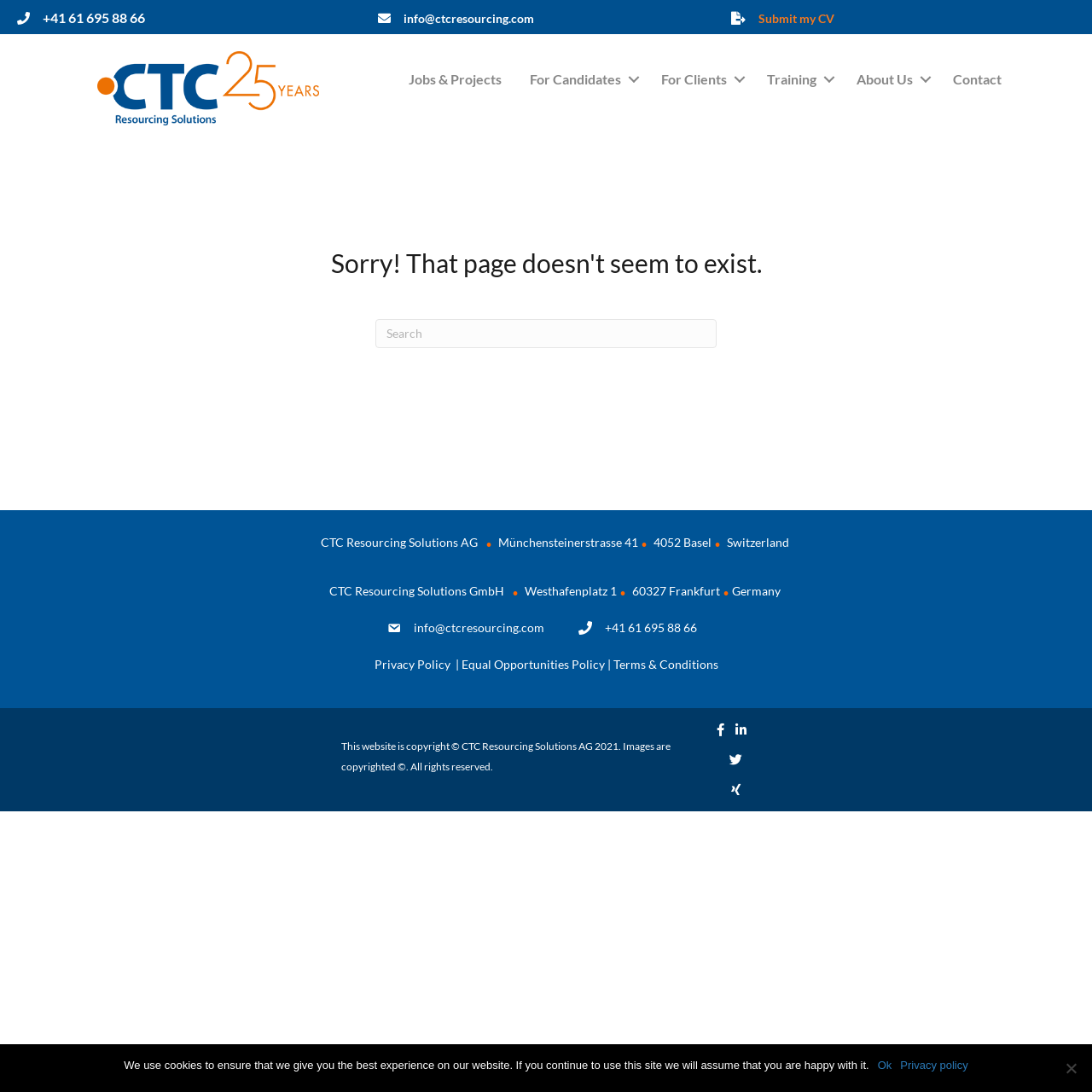What is the purpose of the search box?
Your answer should be a single word or phrase derived from the screenshot.

Search